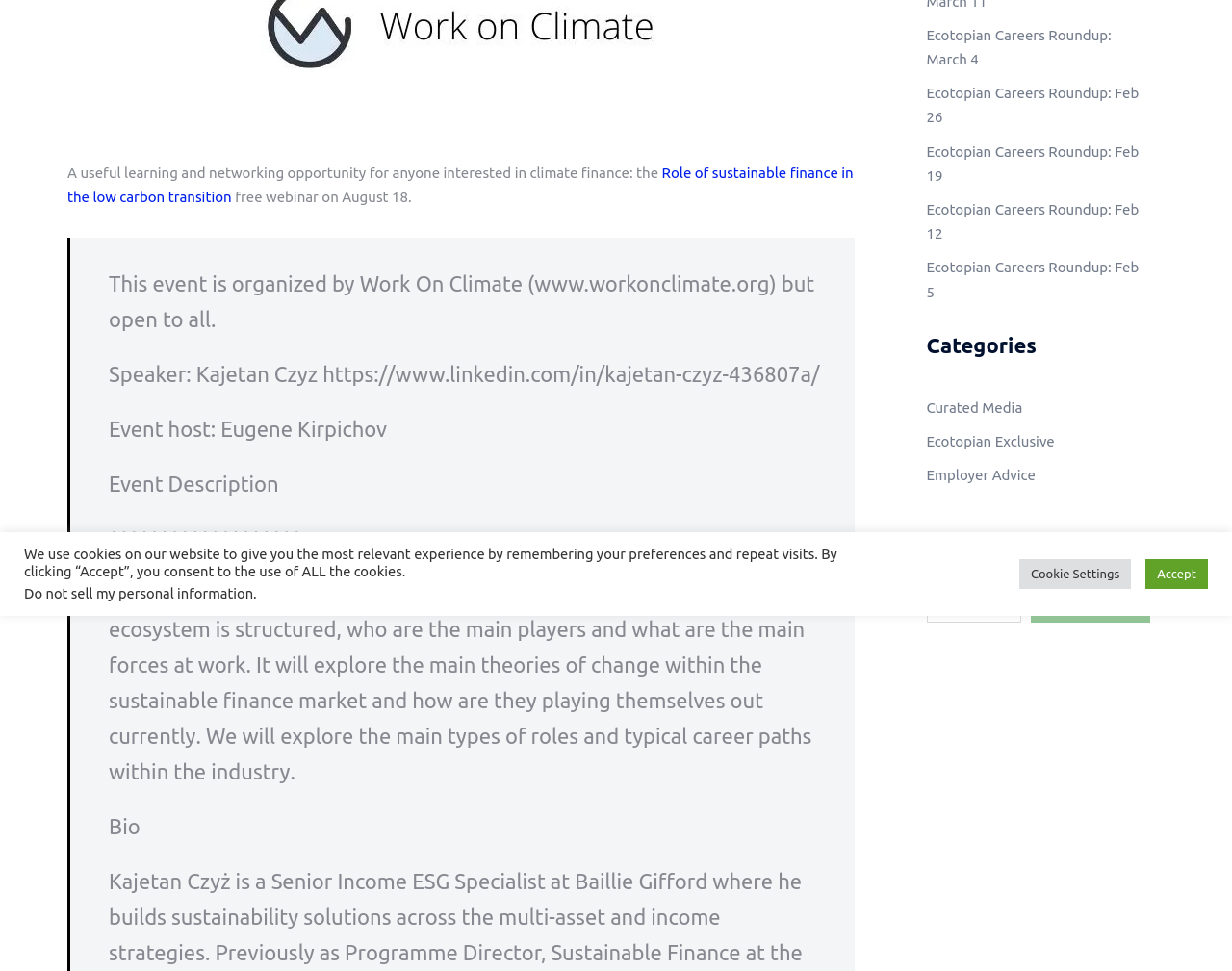Using the provided element description: "Customize", identify the bounding box coordinates. The coordinates should be four floats between 0 and 1 in the order [left, top, right, bottom].

None